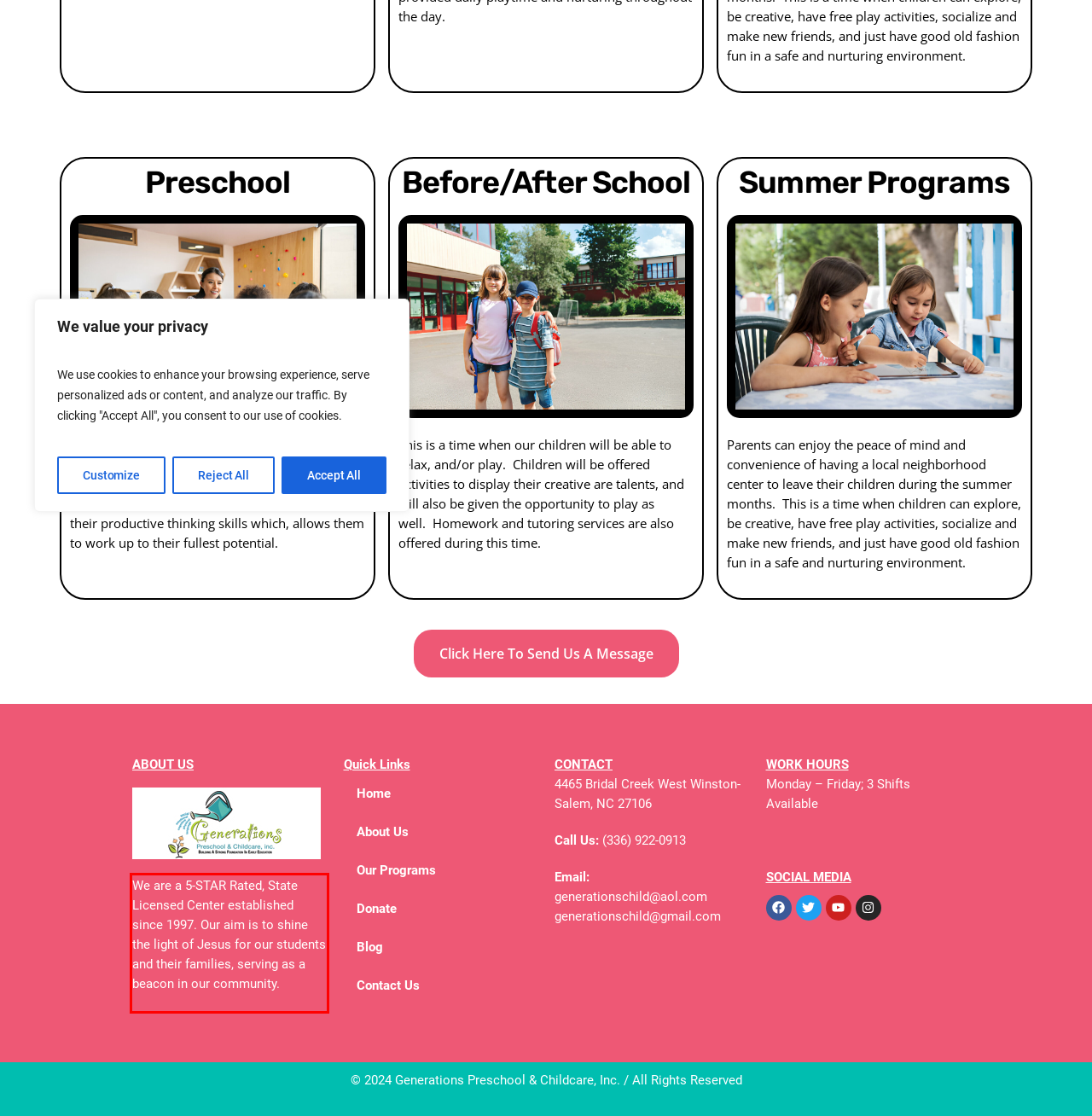Please extract the text content from the UI element enclosed by the red rectangle in the screenshot.

We are a 5-STAR Rated, State Licensed Center established since 1997. Our aim is to shine the light of Jesus for our students and their families, serving as a beacon in our community.